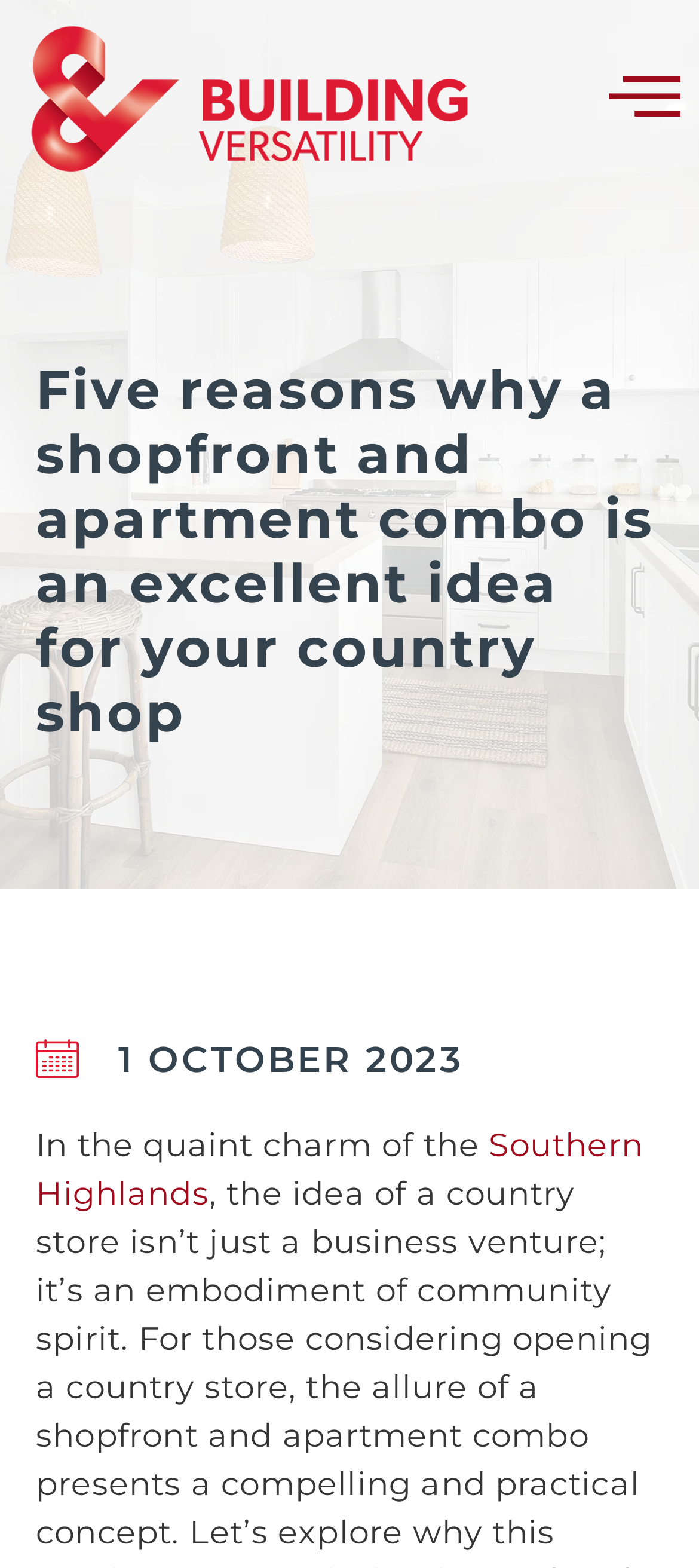Determine the bounding box coordinates of the UI element that matches the following description: "Southern Highlands". The coordinates should be four float numbers between 0 and 1 in the format [left, top, right, bottom].

[0.051, 0.718, 0.921, 0.774]